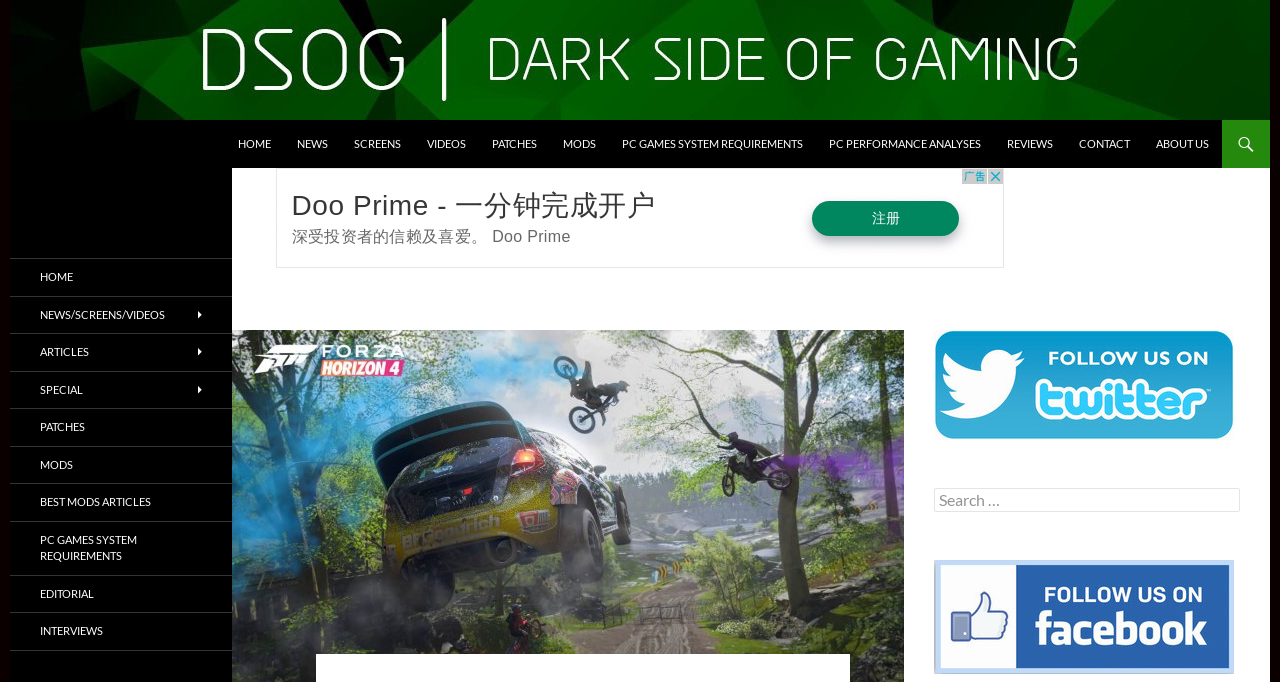Is there a search function on the webpage?
Please interpret the details in the image and answer the question thoroughly.

I found a link with the text 'Search' and an expanded attribute set to 'False', which suggests that there is a search function on the webpage. The search function is likely located in the 'search-container' element.